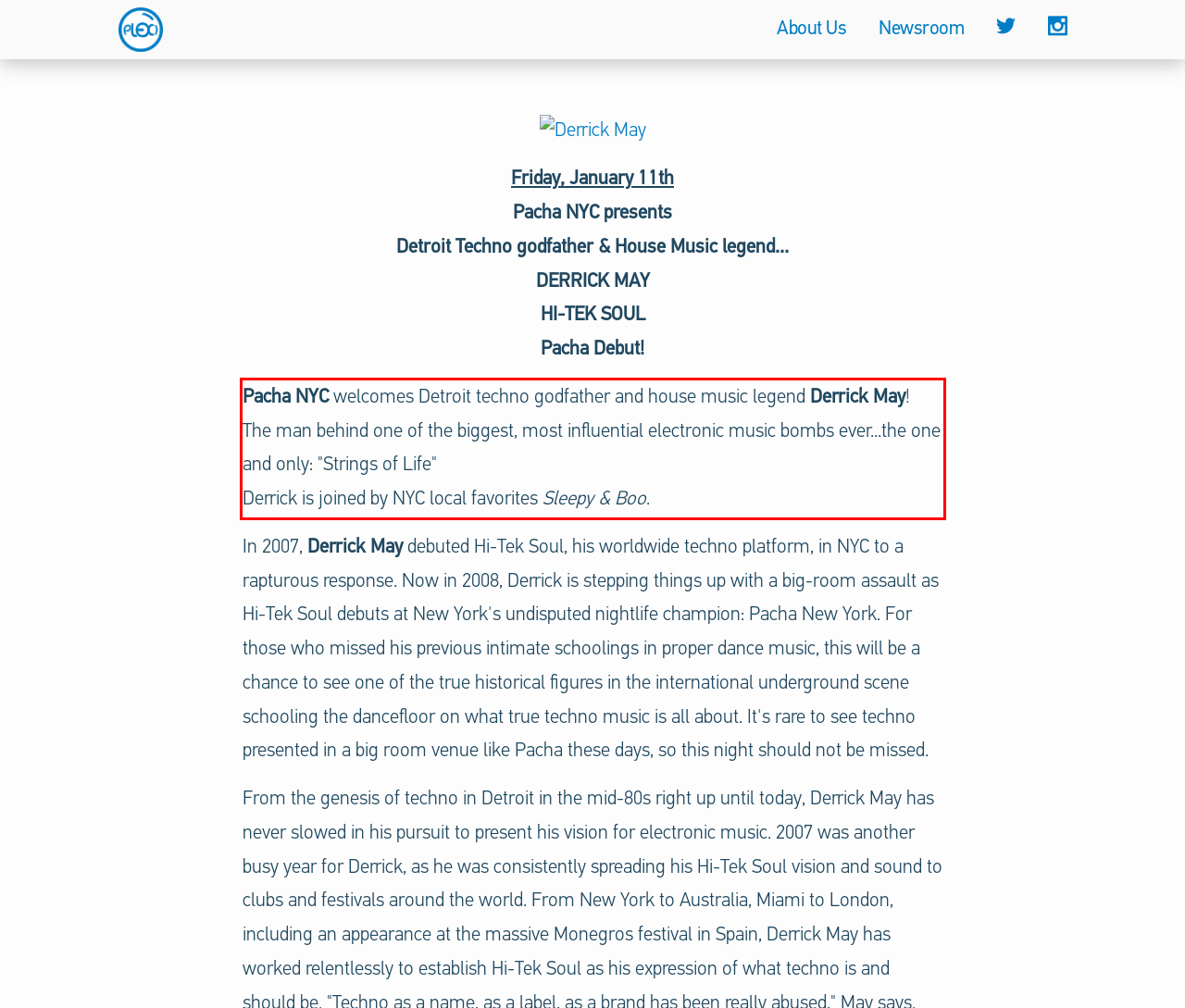Given a webpage screenshot with a red bounding box, perform OCR to read and deliver the text enclosed by the red bounding box.

Pacha NYC welcomes Detroit techno godfather and house music legend Derrick May! The man behind one of the biggest, most influential electronic music bombs ever...the one and only: "Strings of Life" Derrick is joined by NYC local favorites Sleepy & Boo.